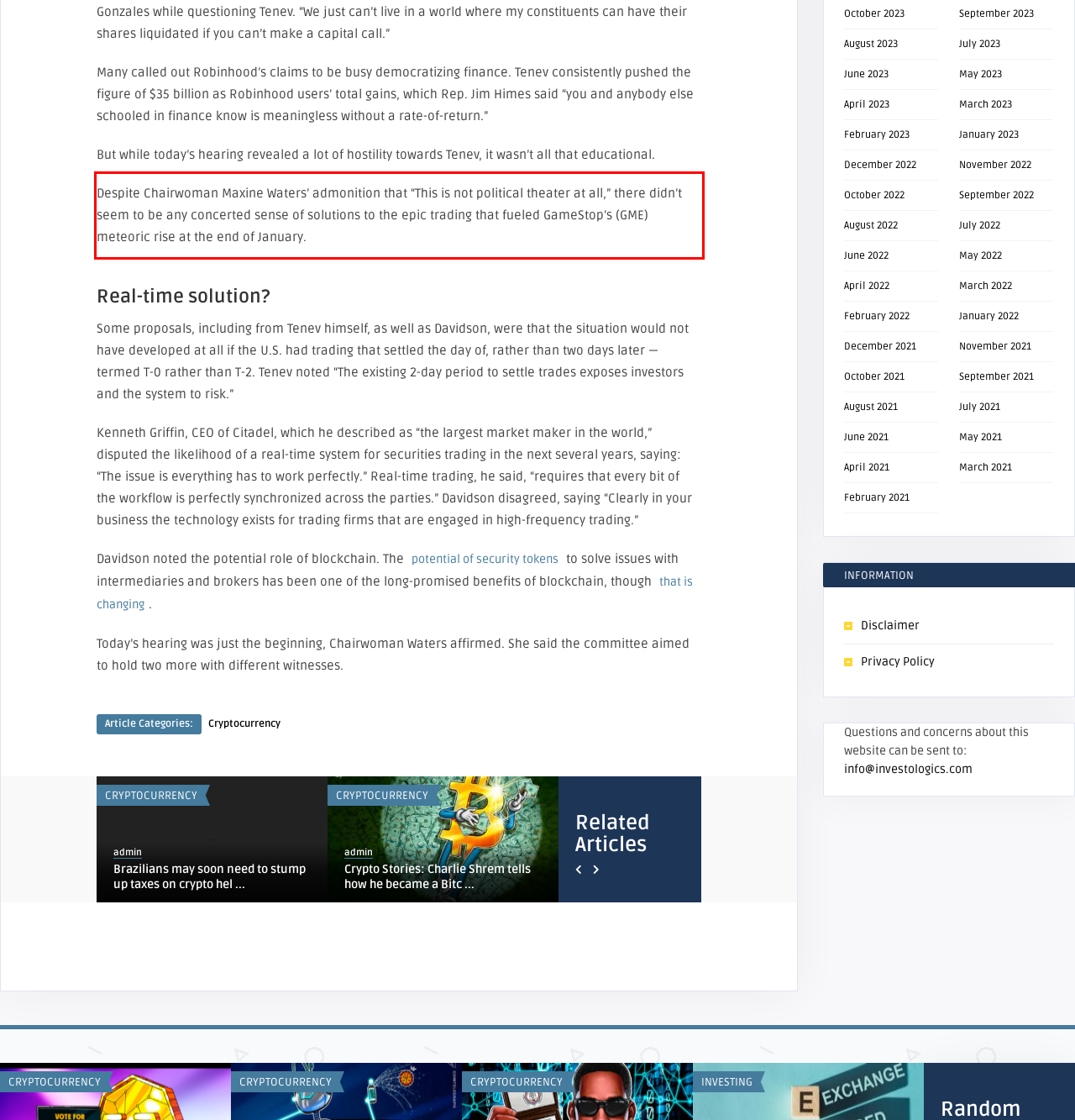Given a webpage screenshot with a red bounding box, perform OCR to read and deliver the text enclosed by the red bounding box.

Despite Chairwoman Maxine Waters’ admonition that “This is not political theater at all,” there didn’t seem to be any concerted sense of solutions to the epic trading that fueled GameStop’s (GME) meteoric rise at the end of January.